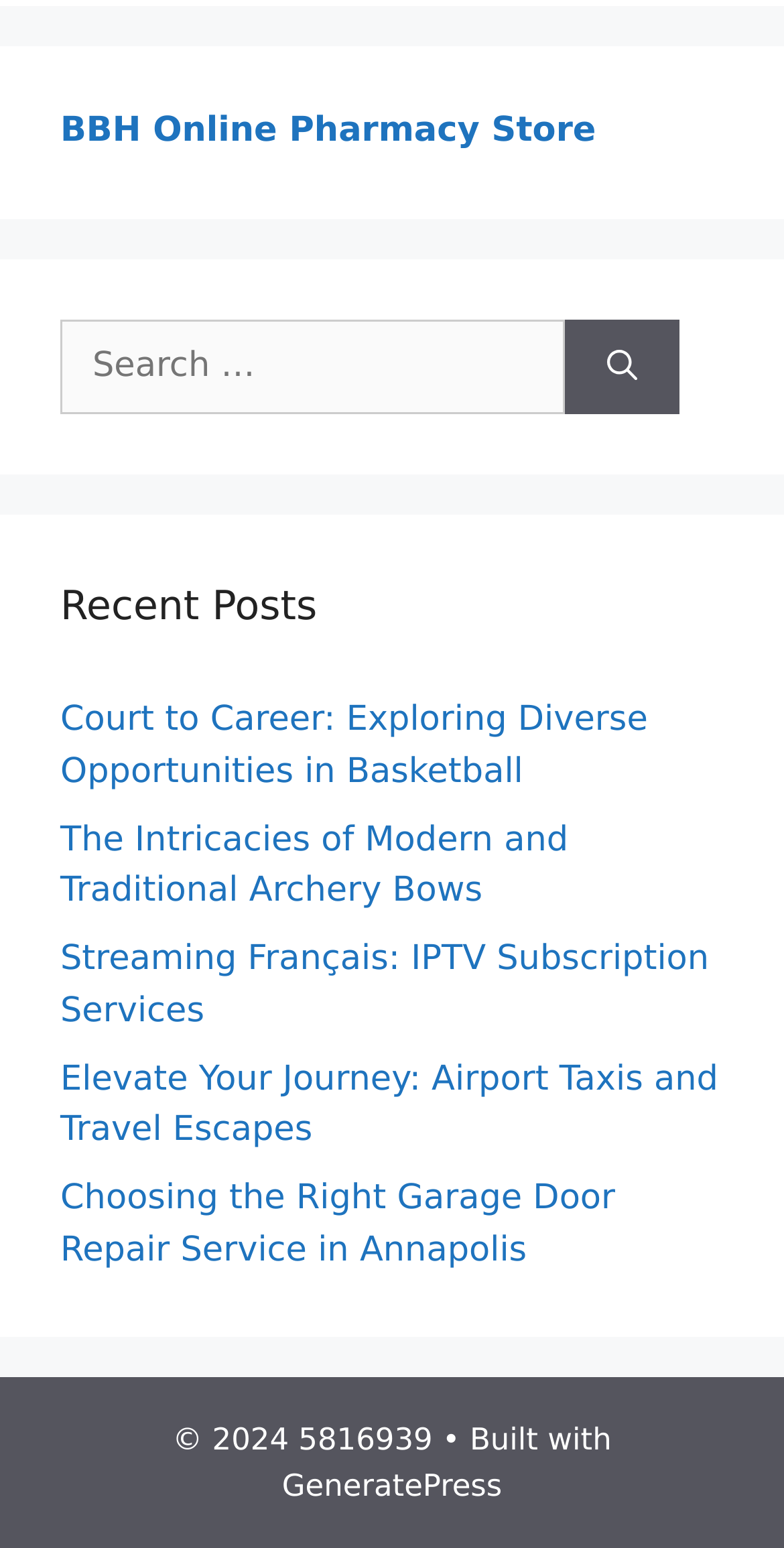Locate the bounding box of the UI element described in the following text: "GeneratePress".

[0.36, 0.947, 0.64, 0.971]